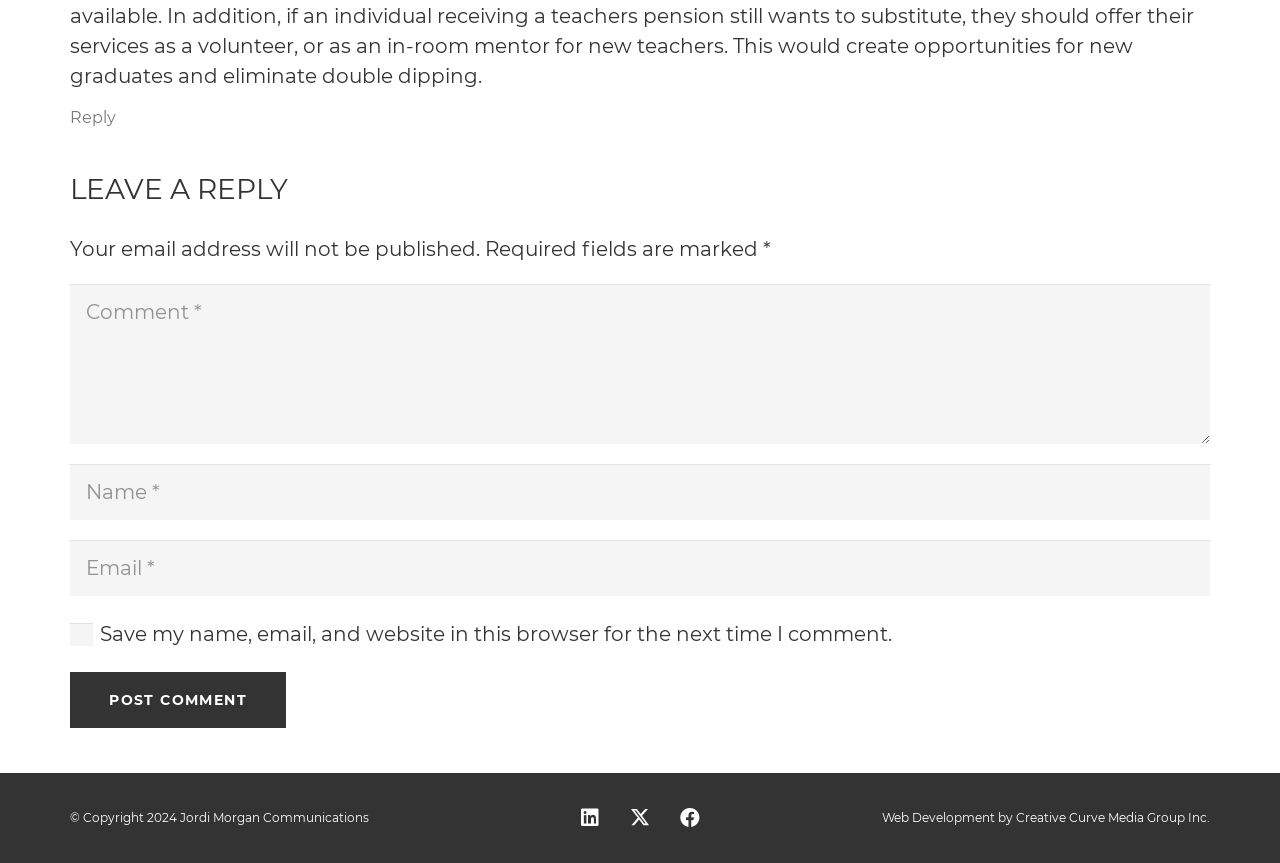What is required to submit a comment?
Based on the image, please offer an in-depth response to the question.

The webpage has three required fields: 'Name', 'Email', and 'Comment'. These fields are marked as required, indicating that users must fill them out in order to submit a comment.